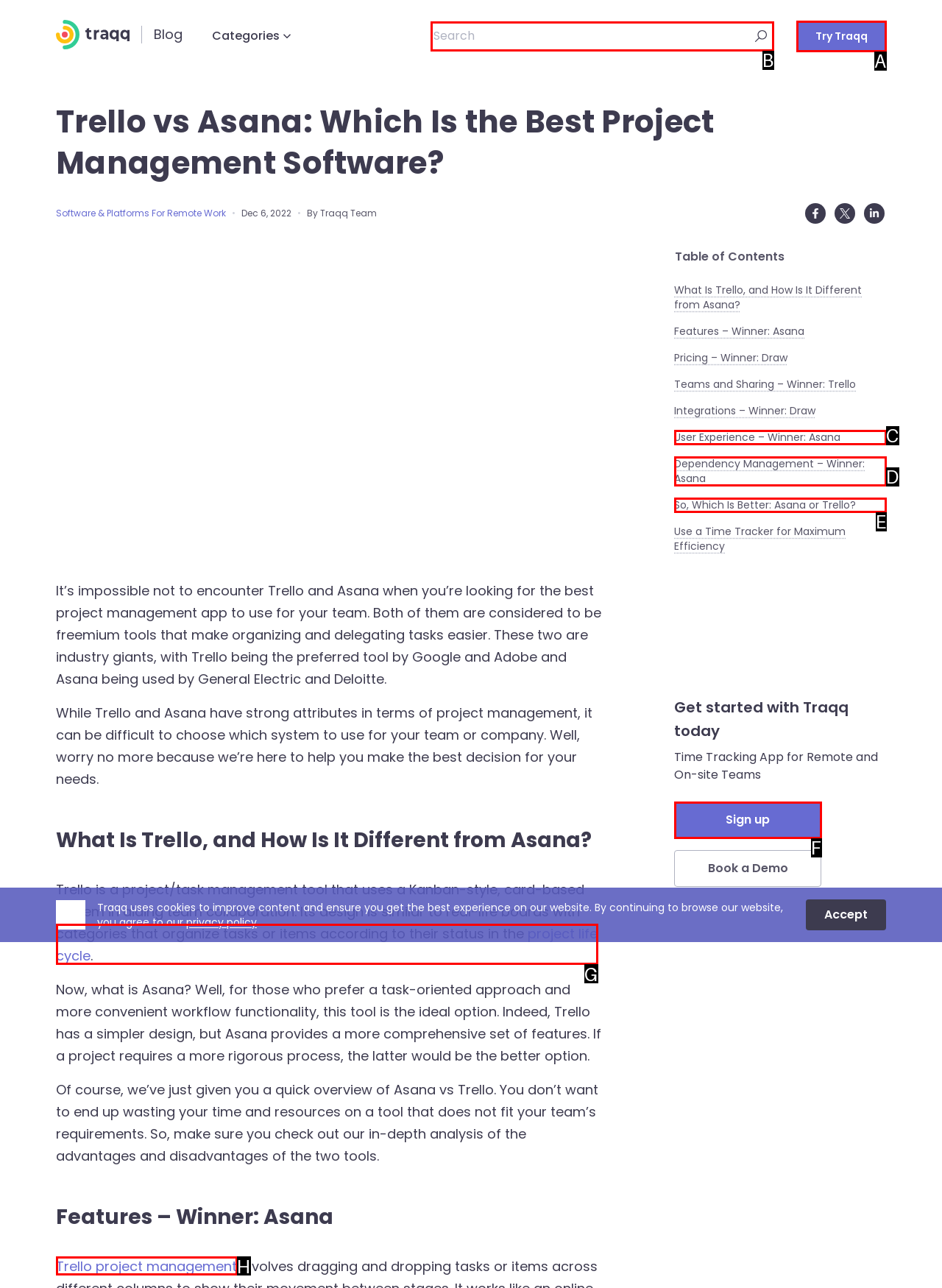Identify which lettered option completes the task: log in to check private messages. Provide the letter of the correct choice.

None